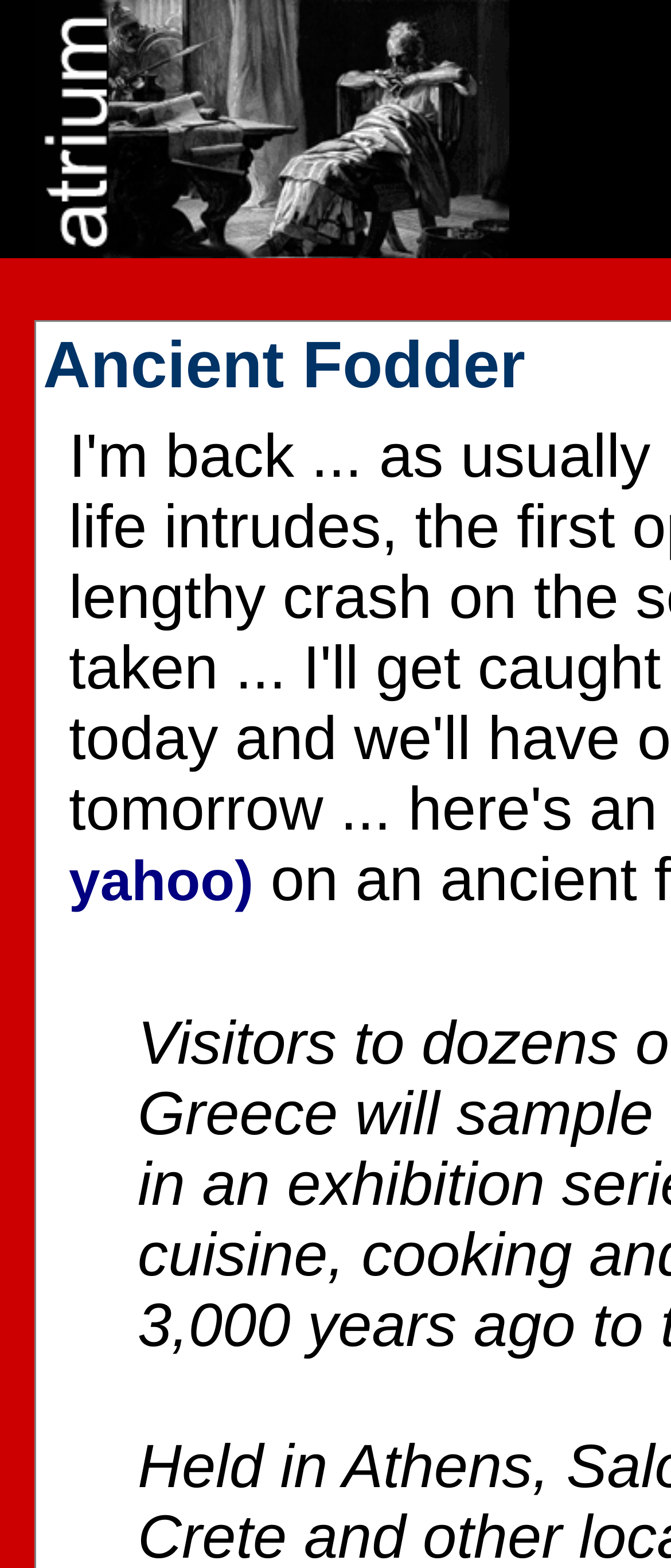Given the element description Ancient Fodder, specify the bounding box coordinates of the corresponding UI element in the format (top-left x, top-left y, bottom-right x, bottom-right y). All values must be between 0 and 1.

[0.064, 0.21, 0.783, 0.257]